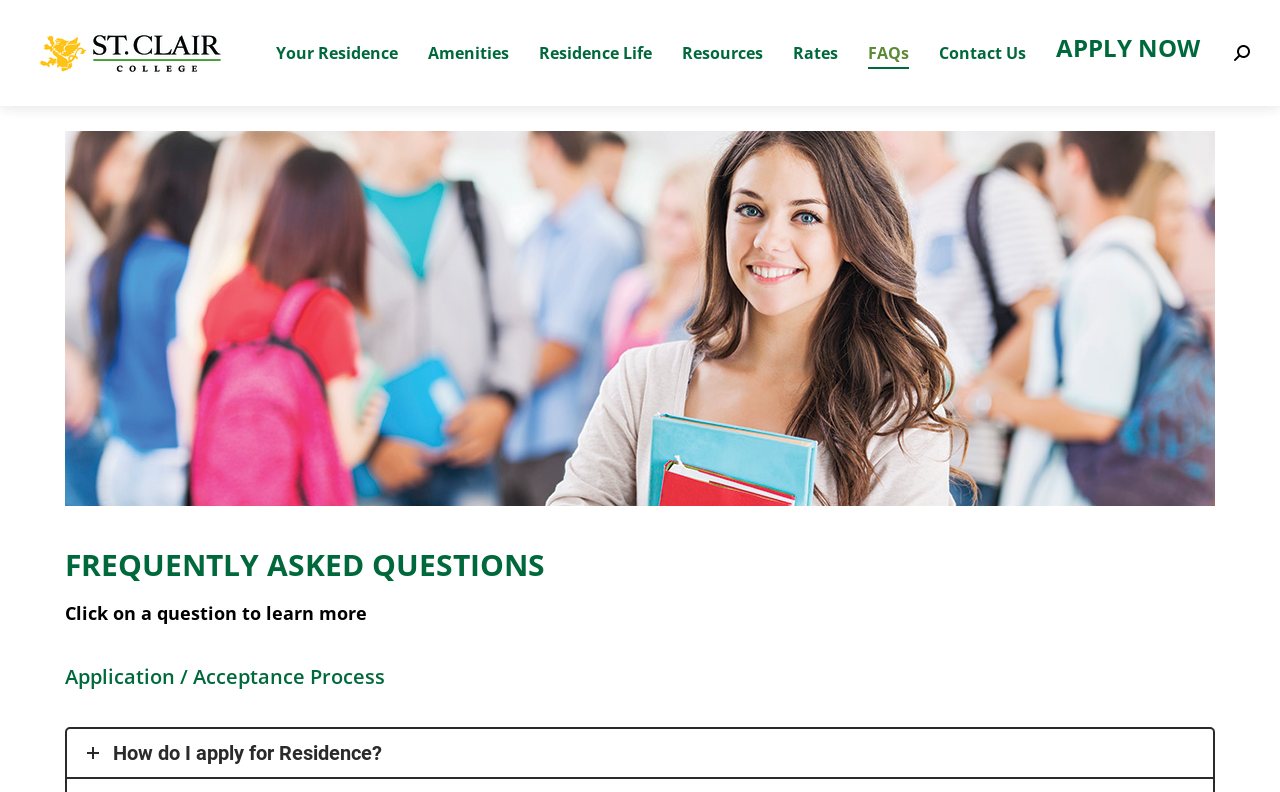Using details from the image, please answer the following question comprehensively:
What are the amenities provided by the residence?

Although there is a link named 'Amenities' on the webpage, it does not provide a direct answer to what amenities are provided by the residence. To find the answer, one would need to click on the link and navigate to the corresponding webpage.